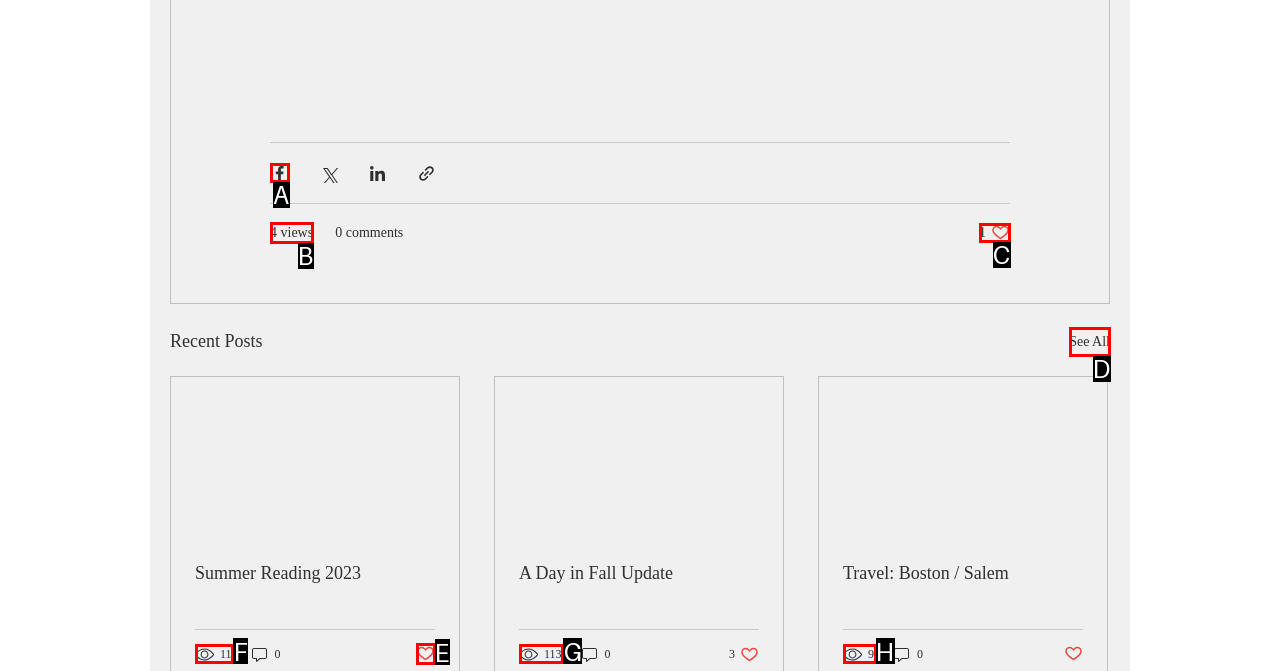Tell me which element should be clicked to achieve the following objective: Share via Facebook
Reply with the letter of the correct option from the displayed choices.

A